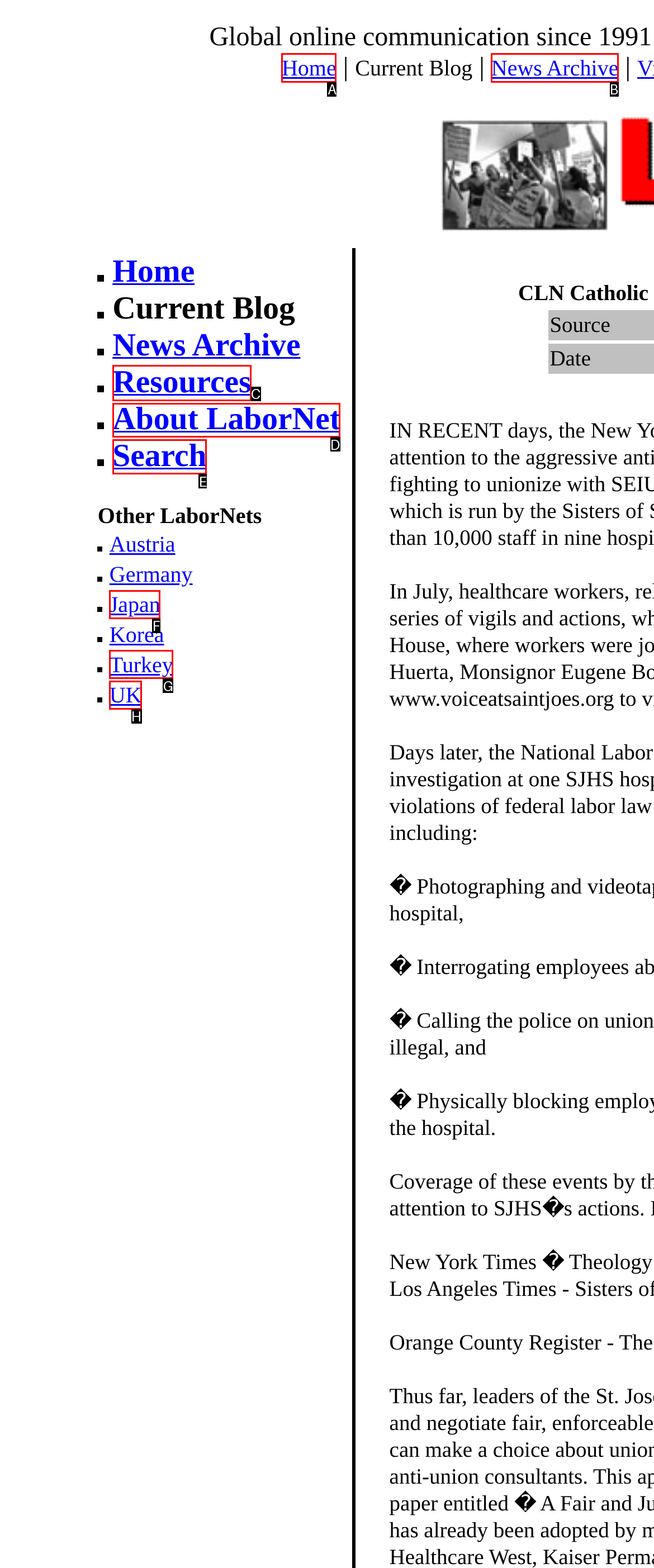Identify the appropriate choice to fulfill this task: Access the current month's calendar
Respond with the letter corresponding to the correct option.

None